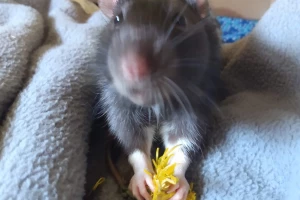Provide a brief response using a word or short phrase to this question:
What is the background of the image?

Blurred